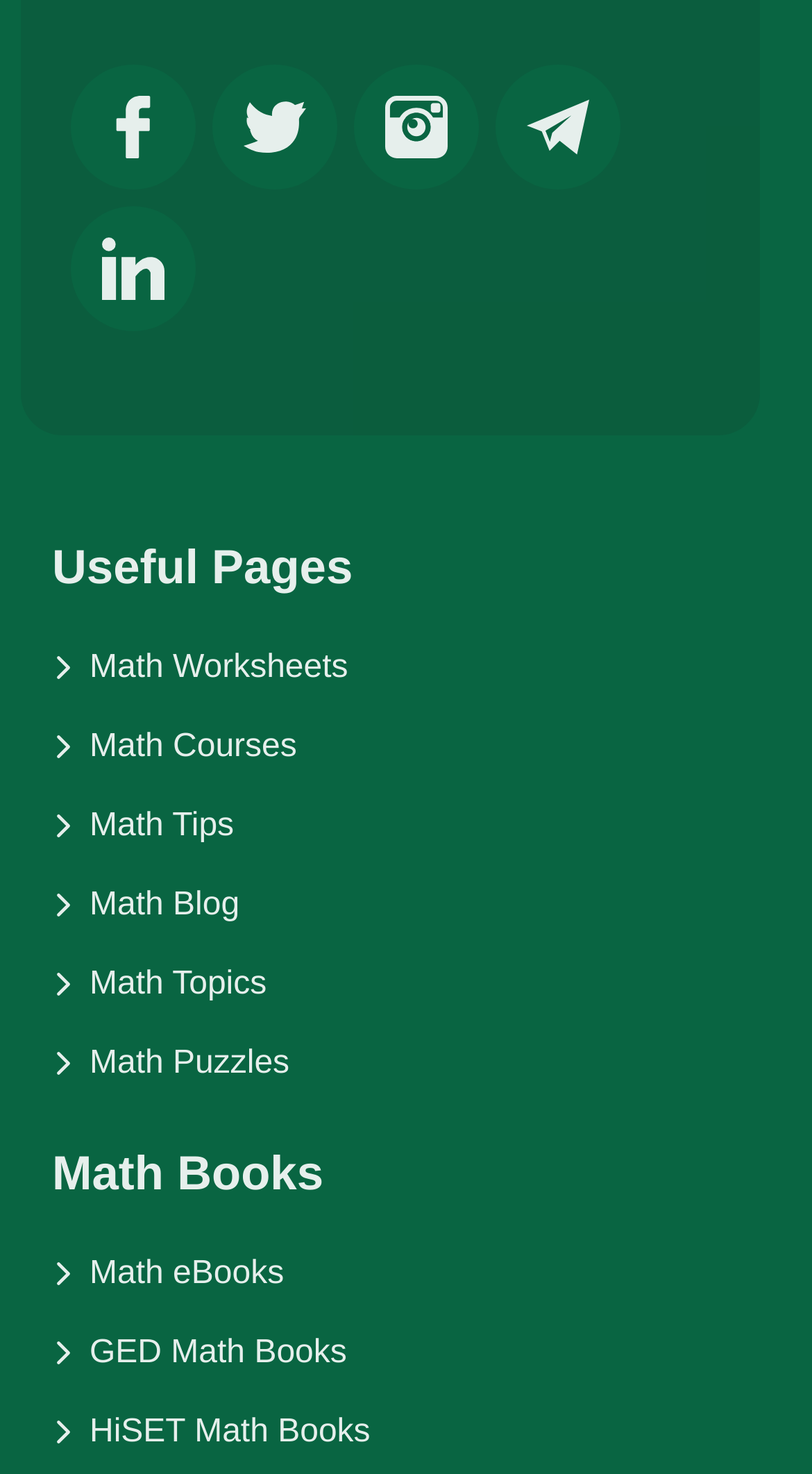Determine the bounding box coordinates of the clickable element to complete this instruction: "View Math eBooks". Provide the coordinates in the format of four float numbers between 0 and 1, [left, top, right, bottom].

[0.064, 0.851, 0.936, 0.877]